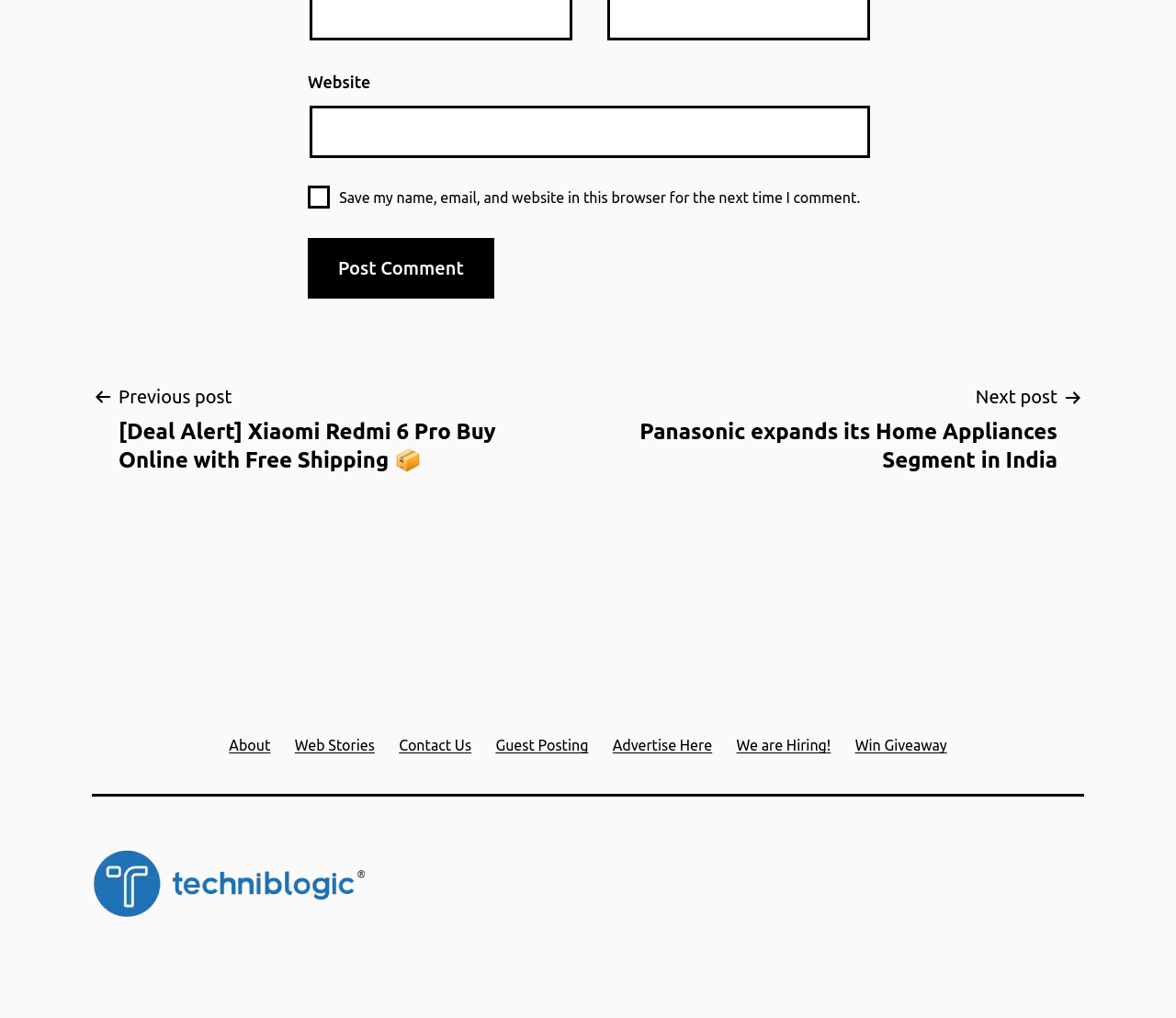Bounding box coordinates are given in the format (top-left x, top-left y, bottom-right x, bottom-right y). All values should be floating point numbers between 0 and 1. Provide the bounding box coordinate for the UI element described as: About

[0.184, 0.708, 0.24, 0.754]